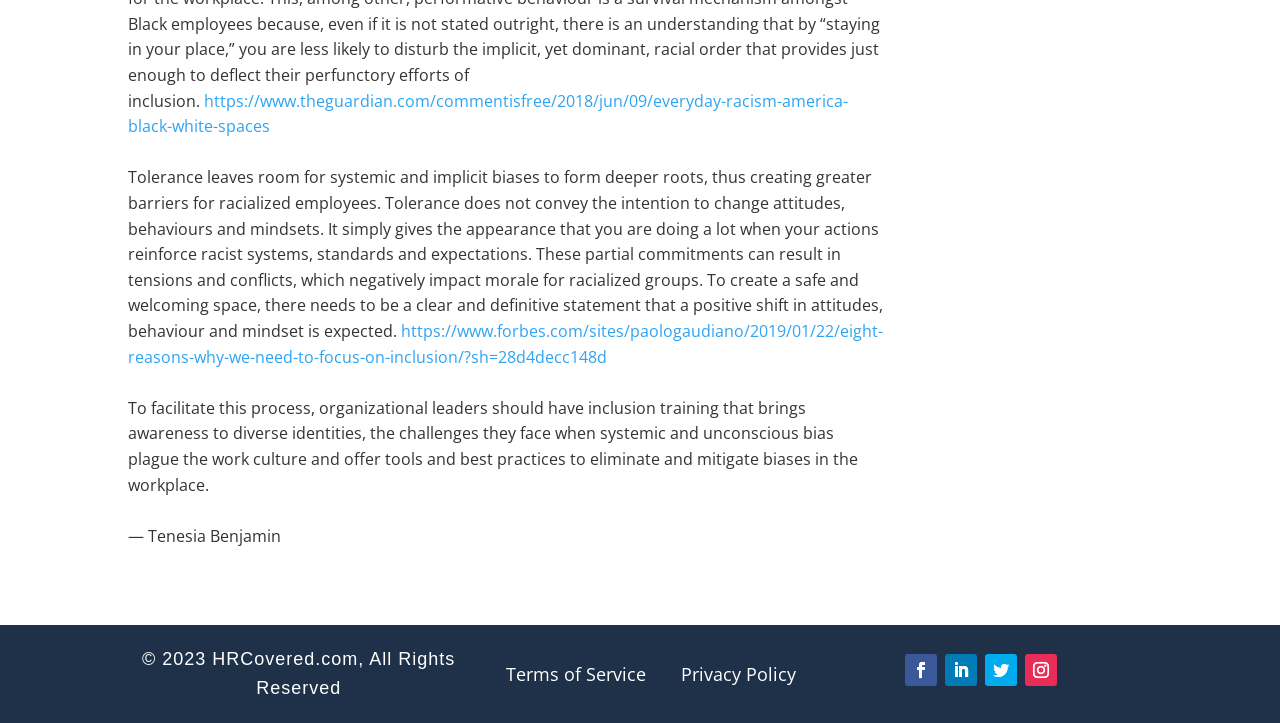Find the bounding box coordinates of the clickable region needed to perform the following instruction: "Click on the Terms of Service link". The coordinates should be provided as four float numbers between 0 and 1, i.e., [left, top, right, bottom].

[0.383, 0.915, 0.516, 0.948]